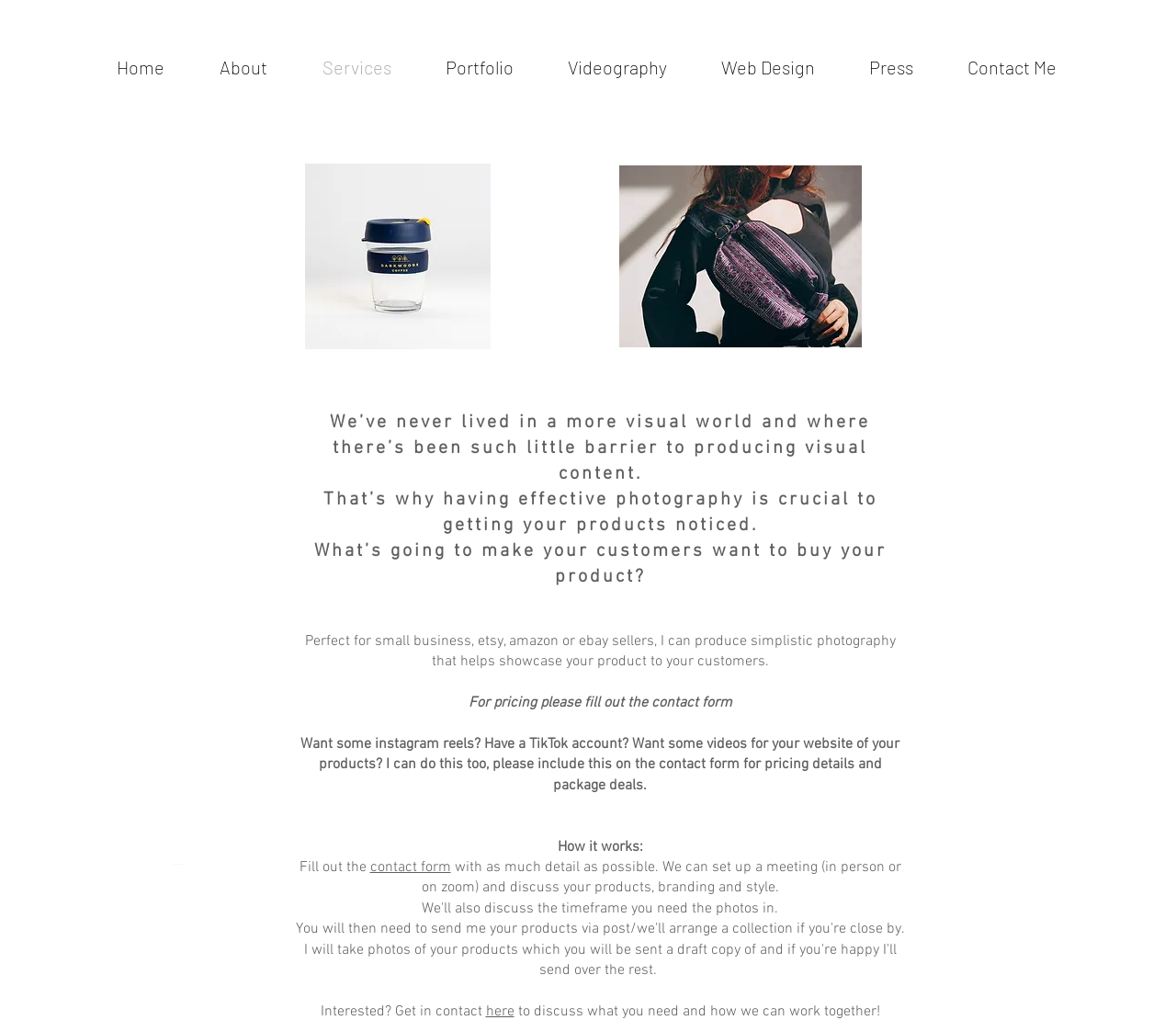Provide the bounding box coordinates of the section that needs to be clicked to accomplish the following instruction: "Fill out the contact form."

[0.314, 0.842, 0.383, 0.86]